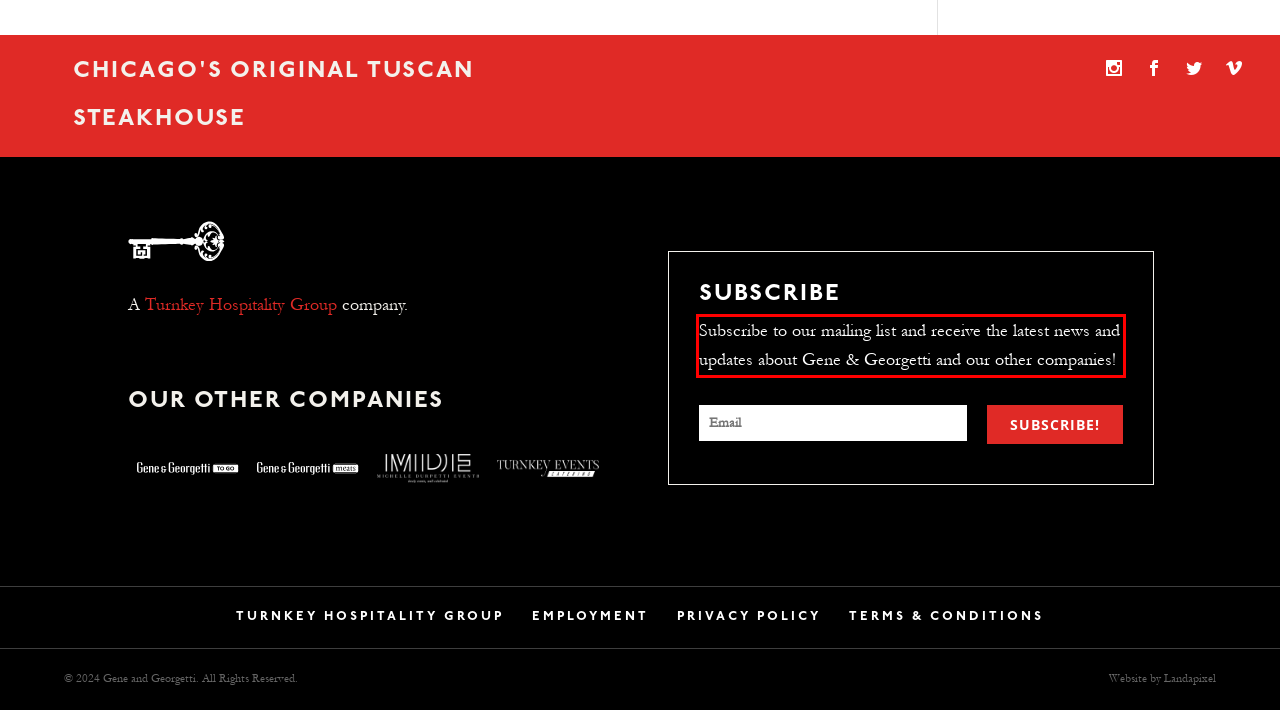Look at the webpage screenshot and recognize the text inside the red bounding box.

Subscribe to our mailing list and receive the latest news and updates about Gene & Georgetti and our other companies!